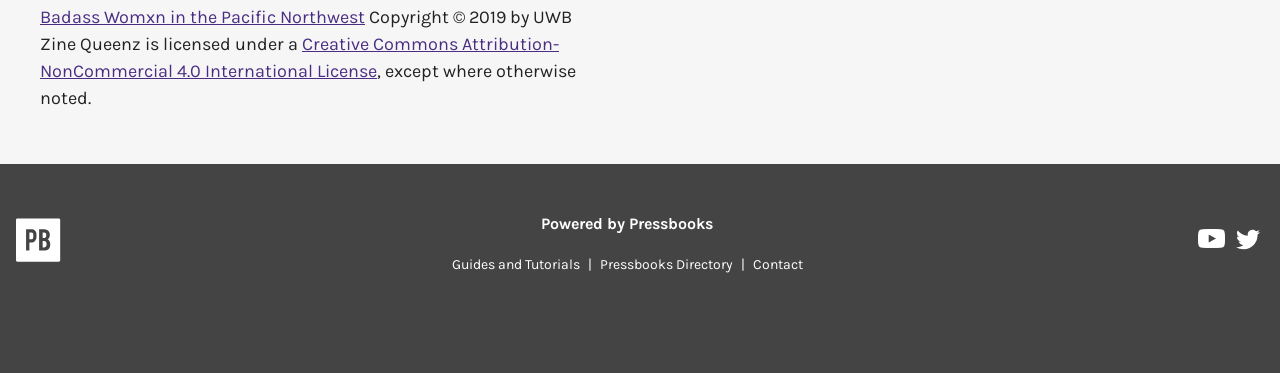Please answer the following question using a single word or phrase: 
What is the purpose of the Guides and Tutorials link?

To access guides and tutorials